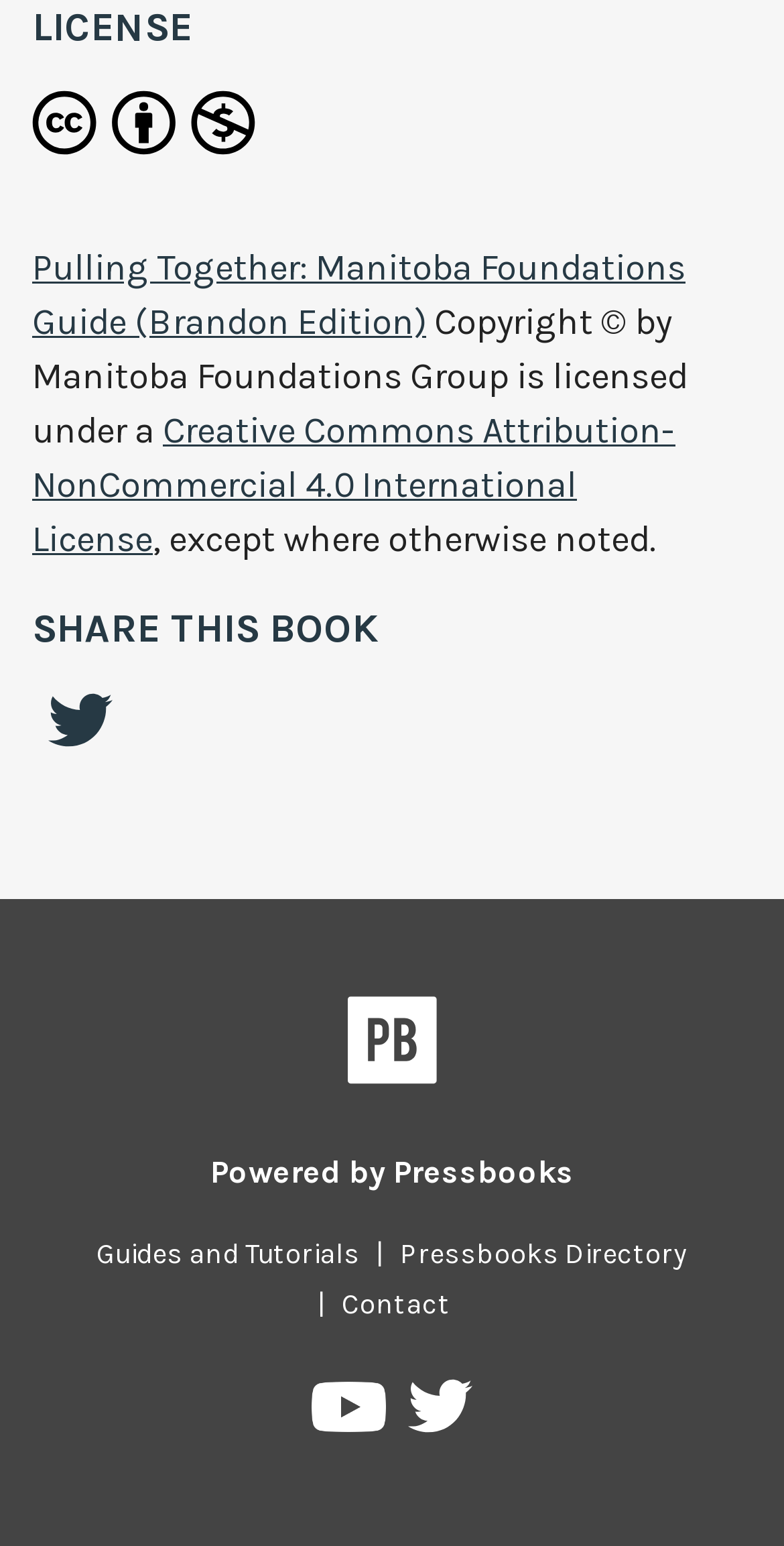Identify the bounding box coordinates for the UI element described as: "Pressbooks Directory". The coordinates should be provided as four floats between 0 and 1: [left, top, right, bottom].

[0.49, 0.8, 0.897, 0.822]